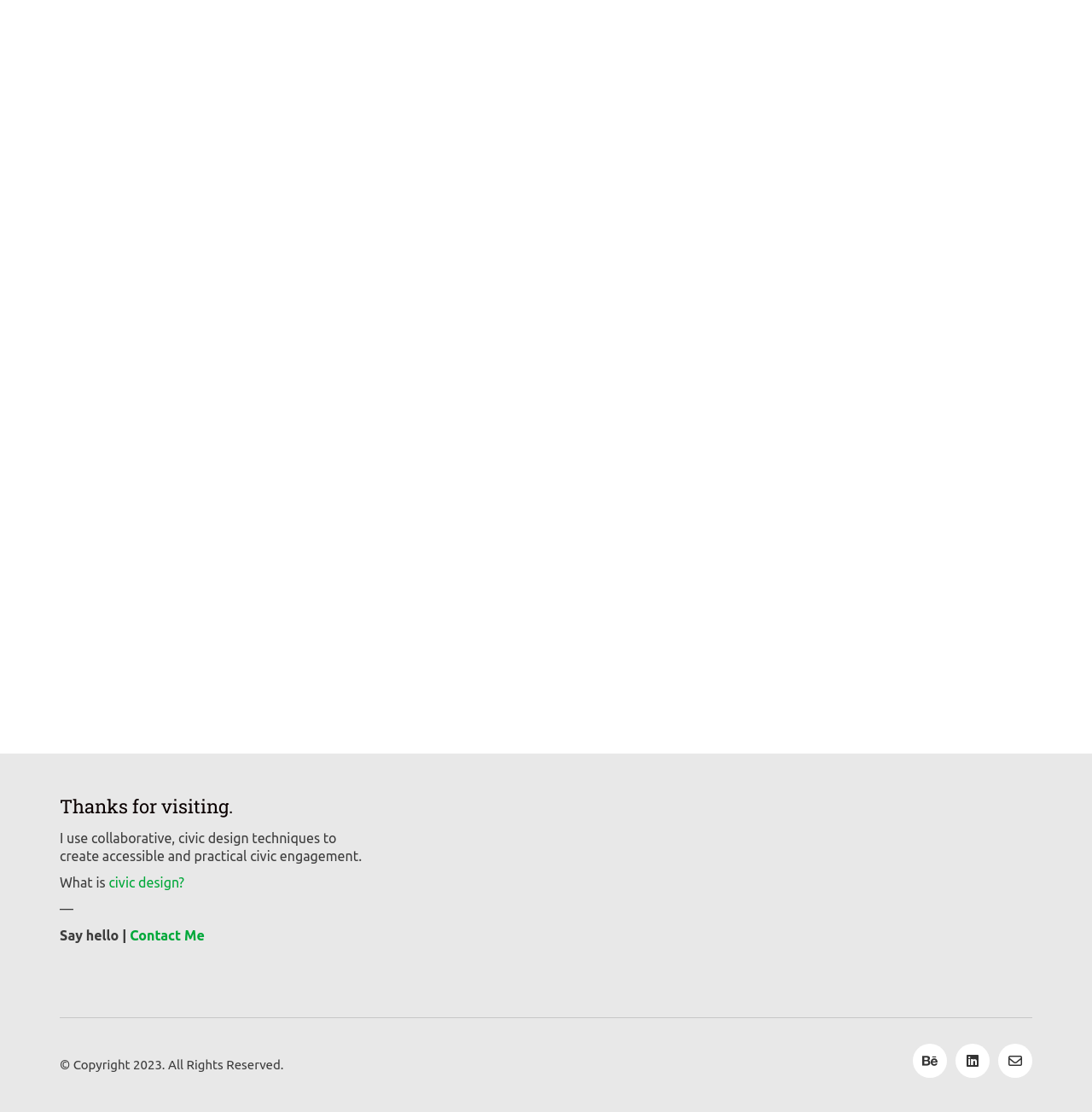Given the webpage screenshot, identify the bounding box of the UI element that matches this description: "civic design?".

[0.1, 0.786, 0.169, 0.802]